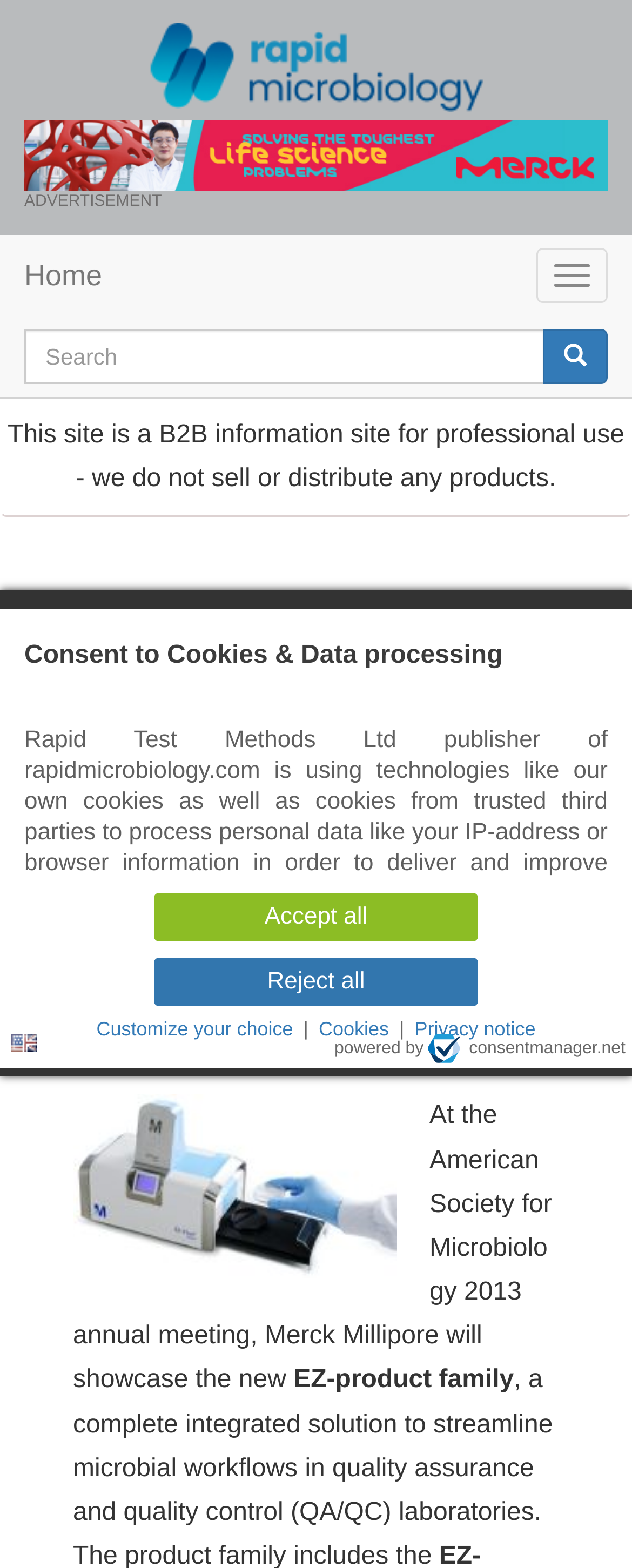Select the bounding box coordinates of the element I need to click to carry out the following instruction: "Go to RMB website".

[0.147, 0.014, 0.853, 0.071]